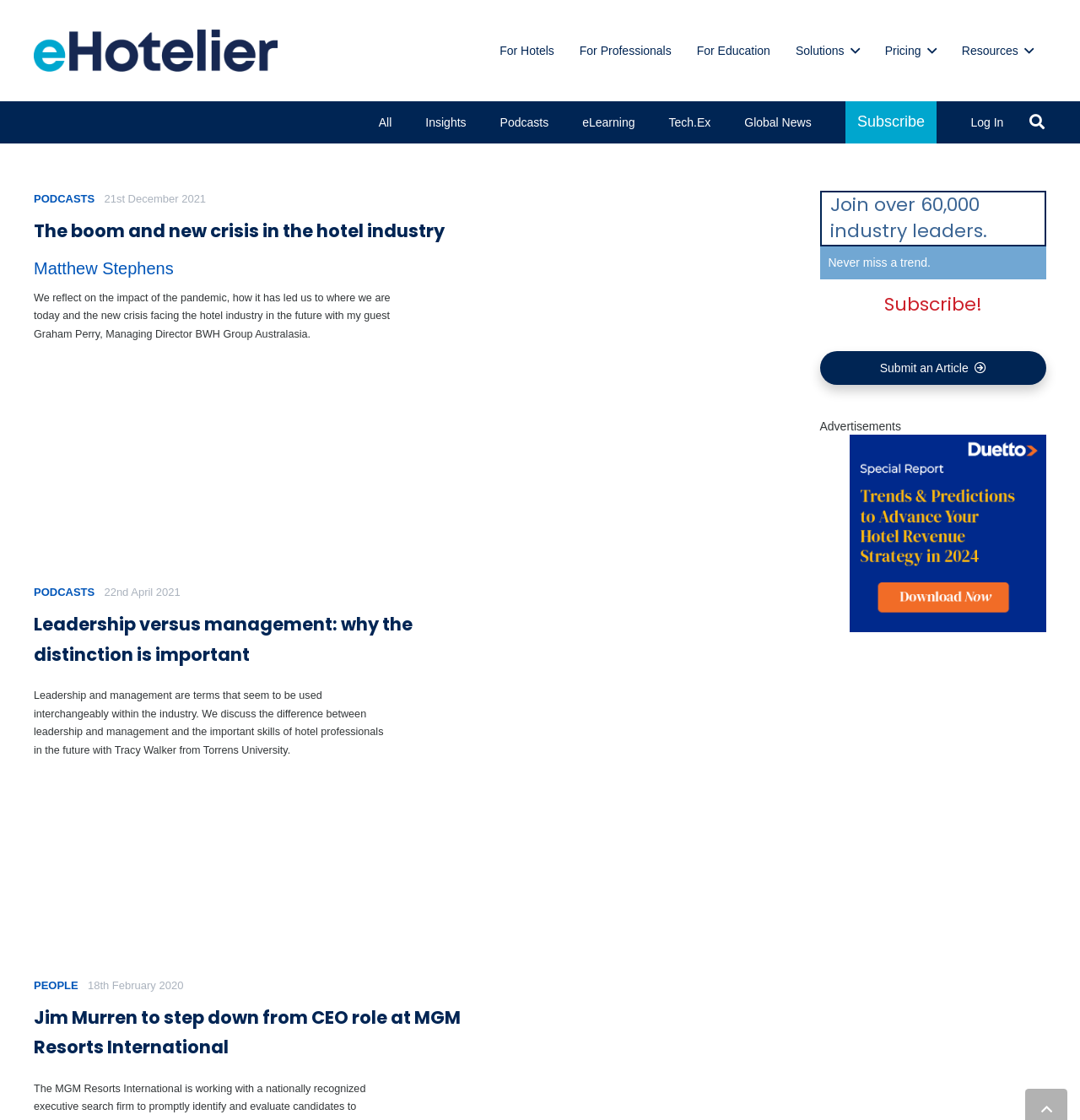Find the bounding box of the UI element described as follows: "Submit an Article".

[0.759, 0.314, 0.969, 0.343]